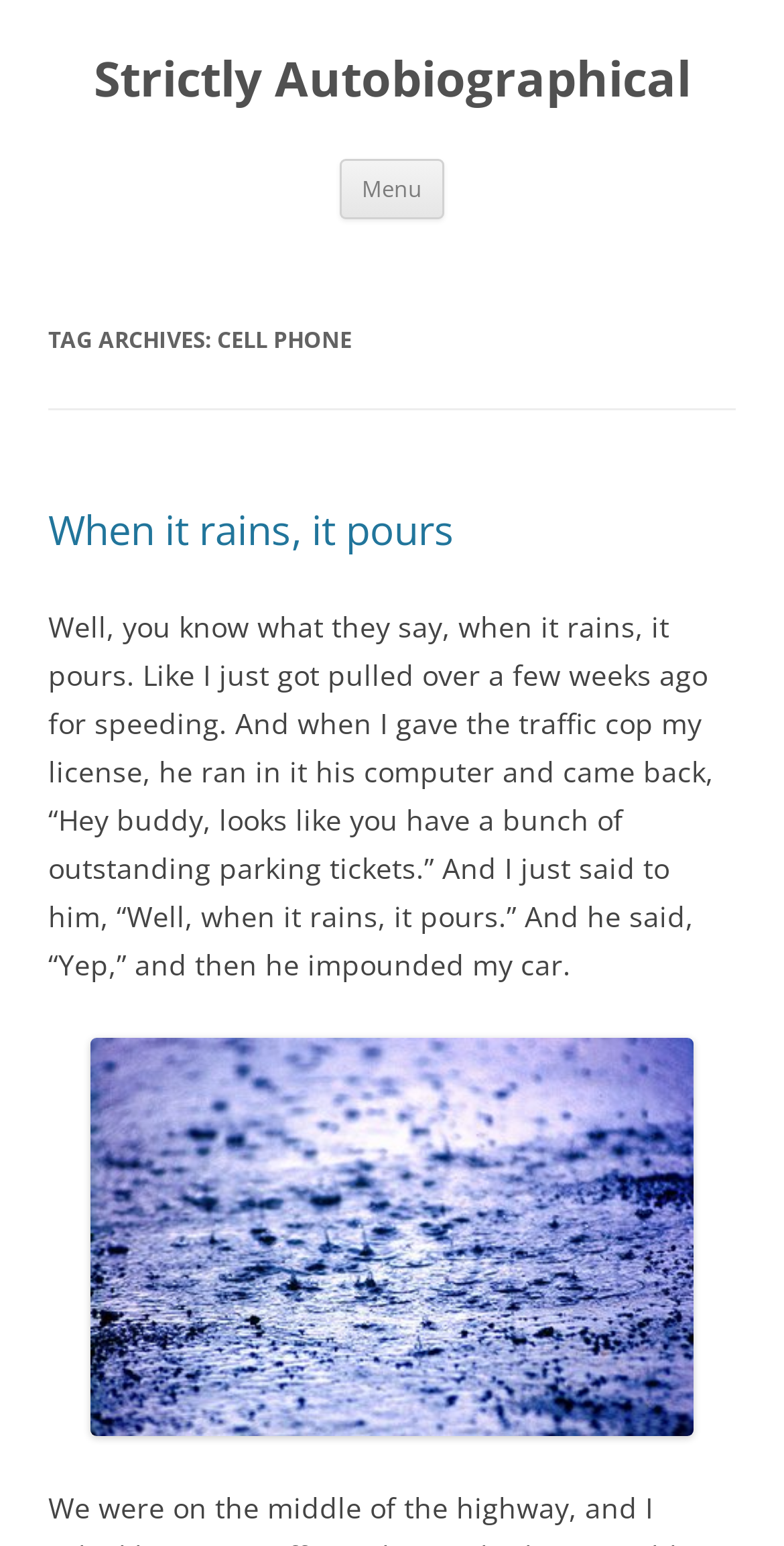How many outstanding parking tickets did the author have?
Please ensure your answer to the question is detailed and covers all necessary aspects.

I found the 'StaticText' element with the text '...he ran in it his computer and came back, “Hey buddy, looks like you have a bunch of outstanding parking tickets.”...'. This text describes the conversation between the author and the traffic cop, and it mentions that the author had 'a bunch' of outstanding parking tickets.